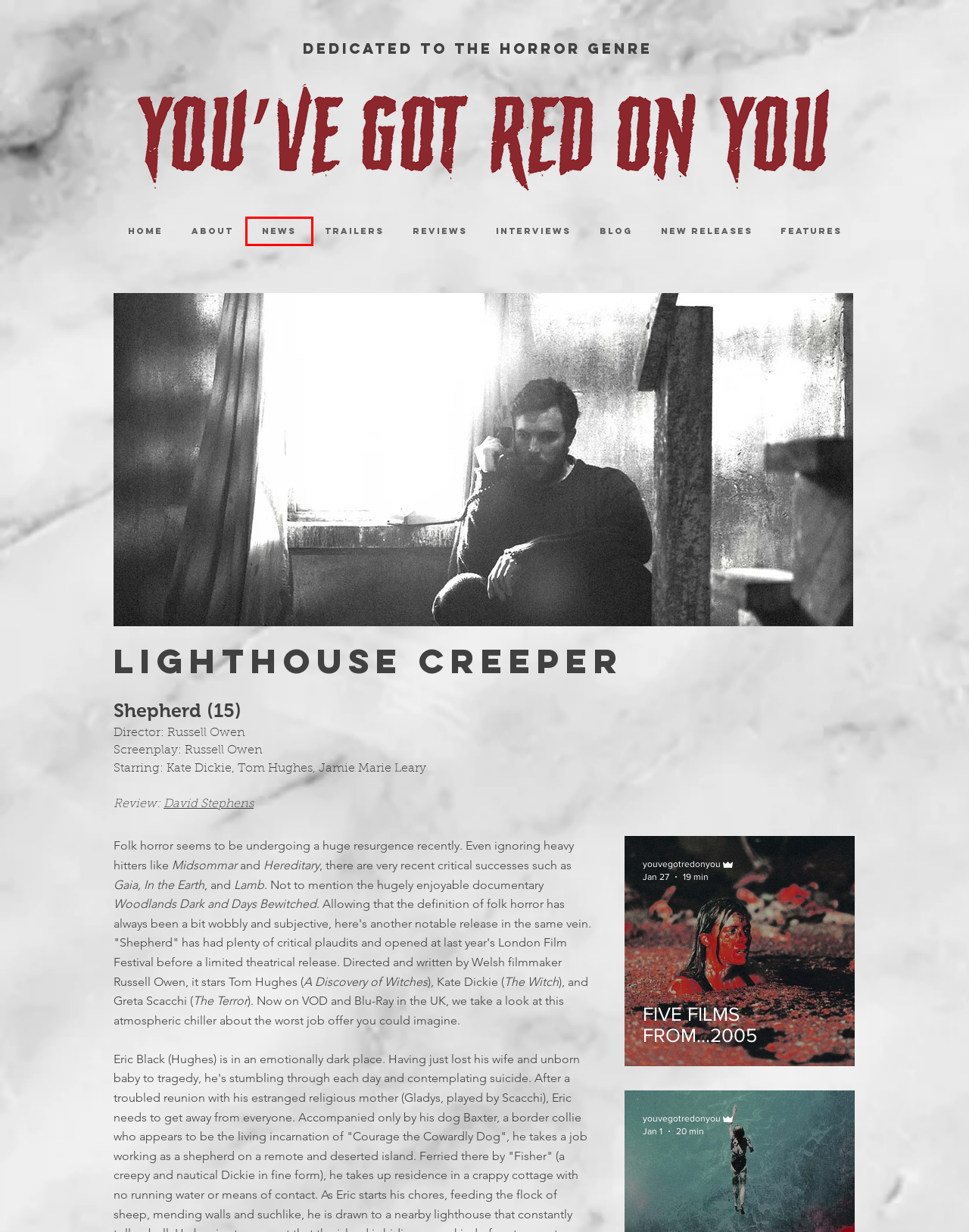You have a screenshot of a webpage with a red rectangle bounding box around a UI element. Choose the best description that matches the new page after clicking the element within the bounding box. The candidate descriptions are:
A. TRAILERS | ygroy
B. REVIEWS | ygroy
C. BLOG | ygroy
D. NEW RELEASES | ygroy
E. NEWS | ygroy
F. Horror Website | You've got Red on you
G. INTERVIEWS OLD | ygroy
H. FIVE FILMS FROM...2005

E